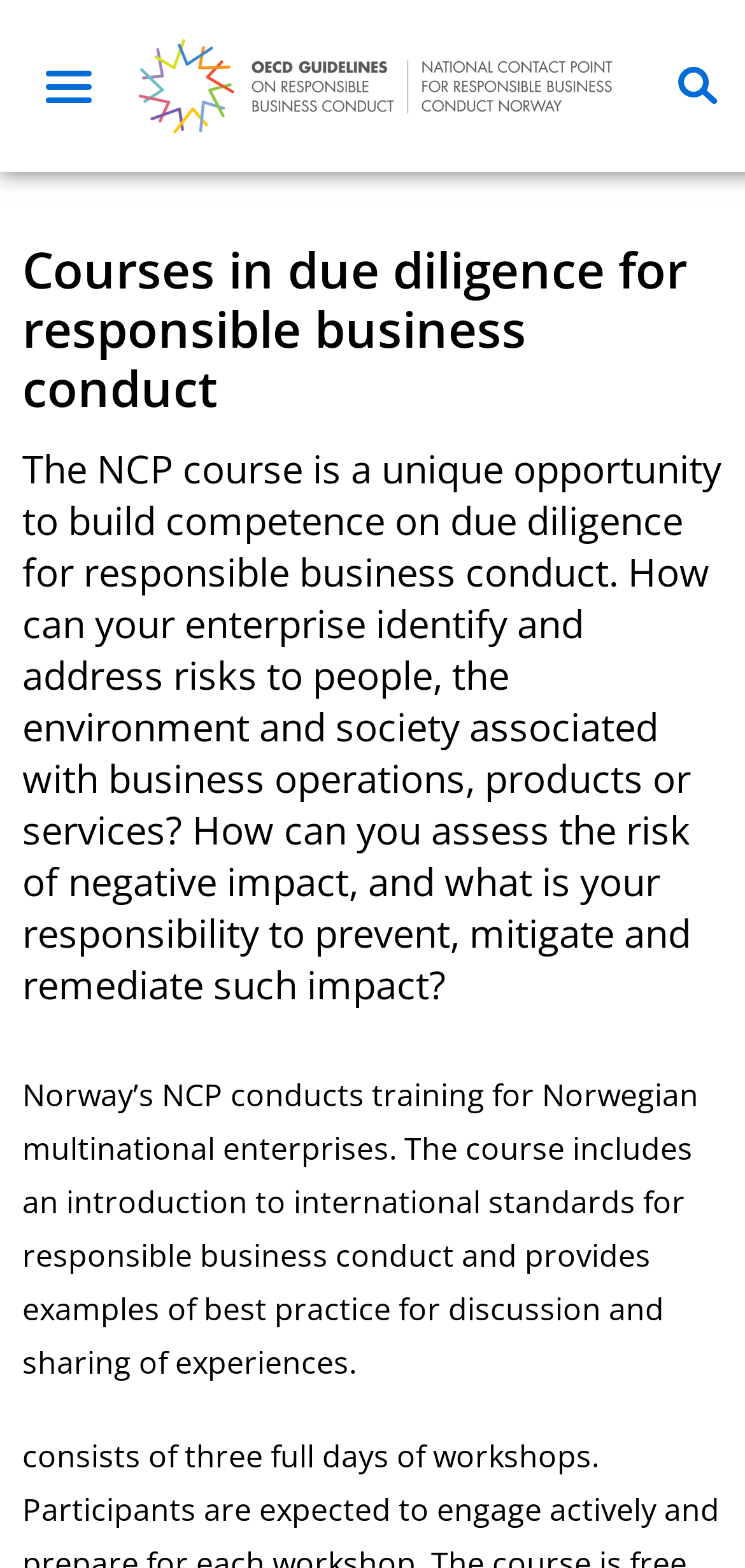Bounding box coordinates should be in the format (top-left x, top-left y, bottom-right x, bottom-right y) and all values should be floating point numbers between 0 and 1. Determine the bounding box coordinate for the UI element described as: parent_node: Ansvarlig Næringsliv

[0.185, 0.024, 0.846, 0.086]